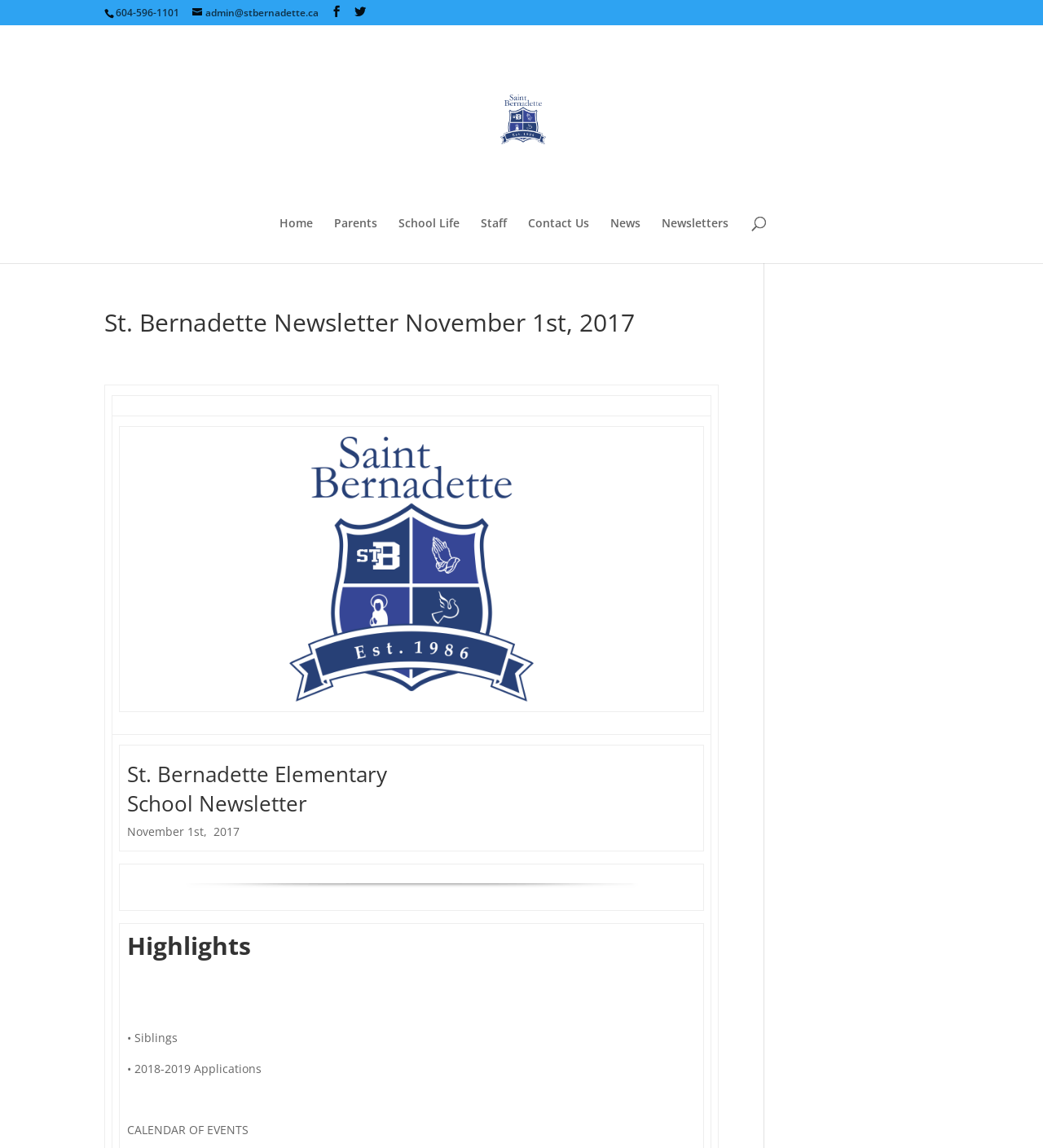What is the name of the school?
Look at the screenshot and respond with one word or a short phrase.

St. Bernadette Elementary School